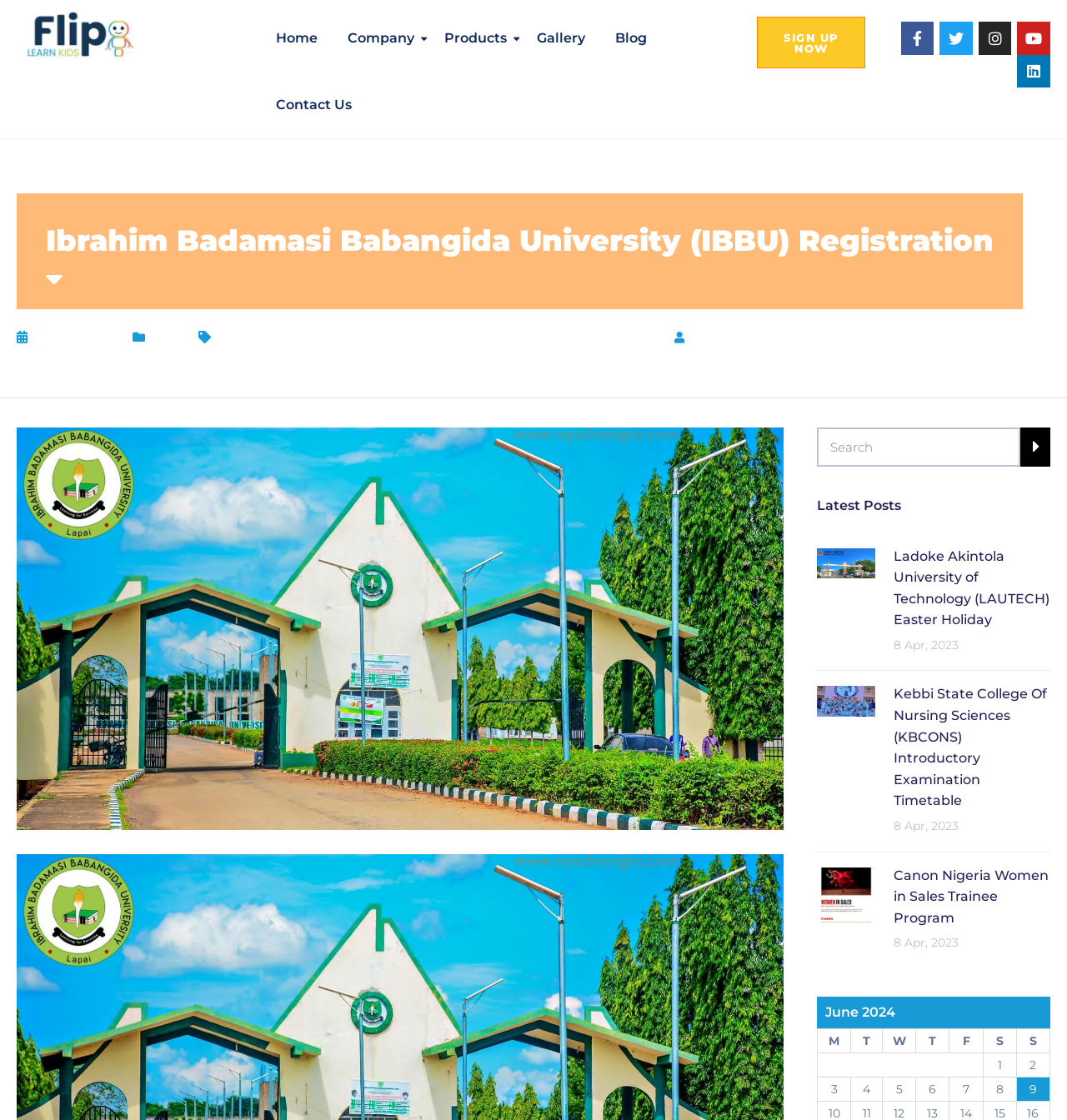Please identify the coordinates of the bounding box that should be clicked to fulfill this instruction: "Check the calendar for Monday".

[0.766, 0.919, 0.797, 0.94]